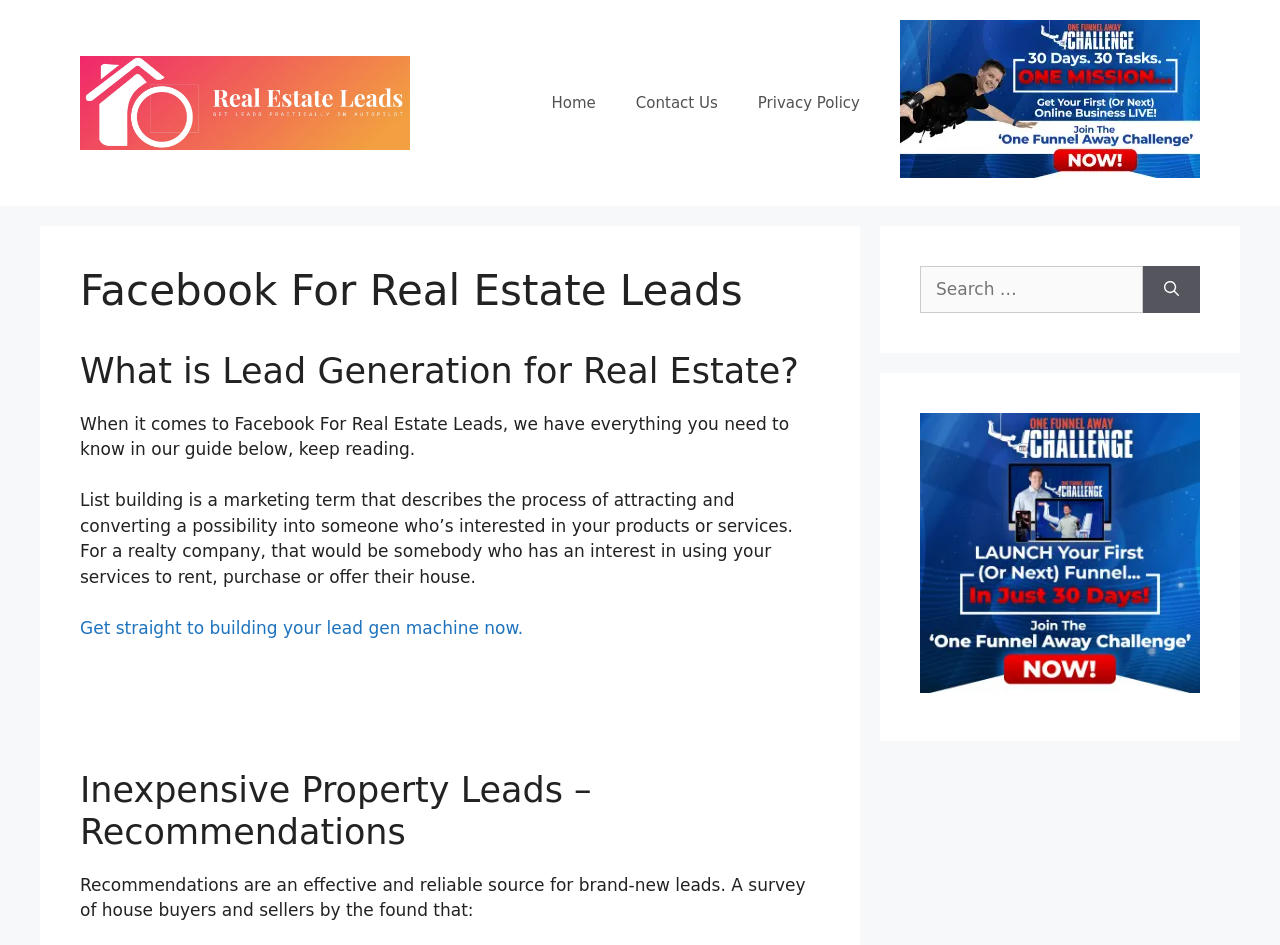Determine the bounding box coordinates of the clickable element to complete this instruction: "Click the 'Search' button". Provide the coordinates in the format of four float numbers between 0 and 1, [left, top, right, bottom].

[0.893, 0.281, 0.938, 0.331]